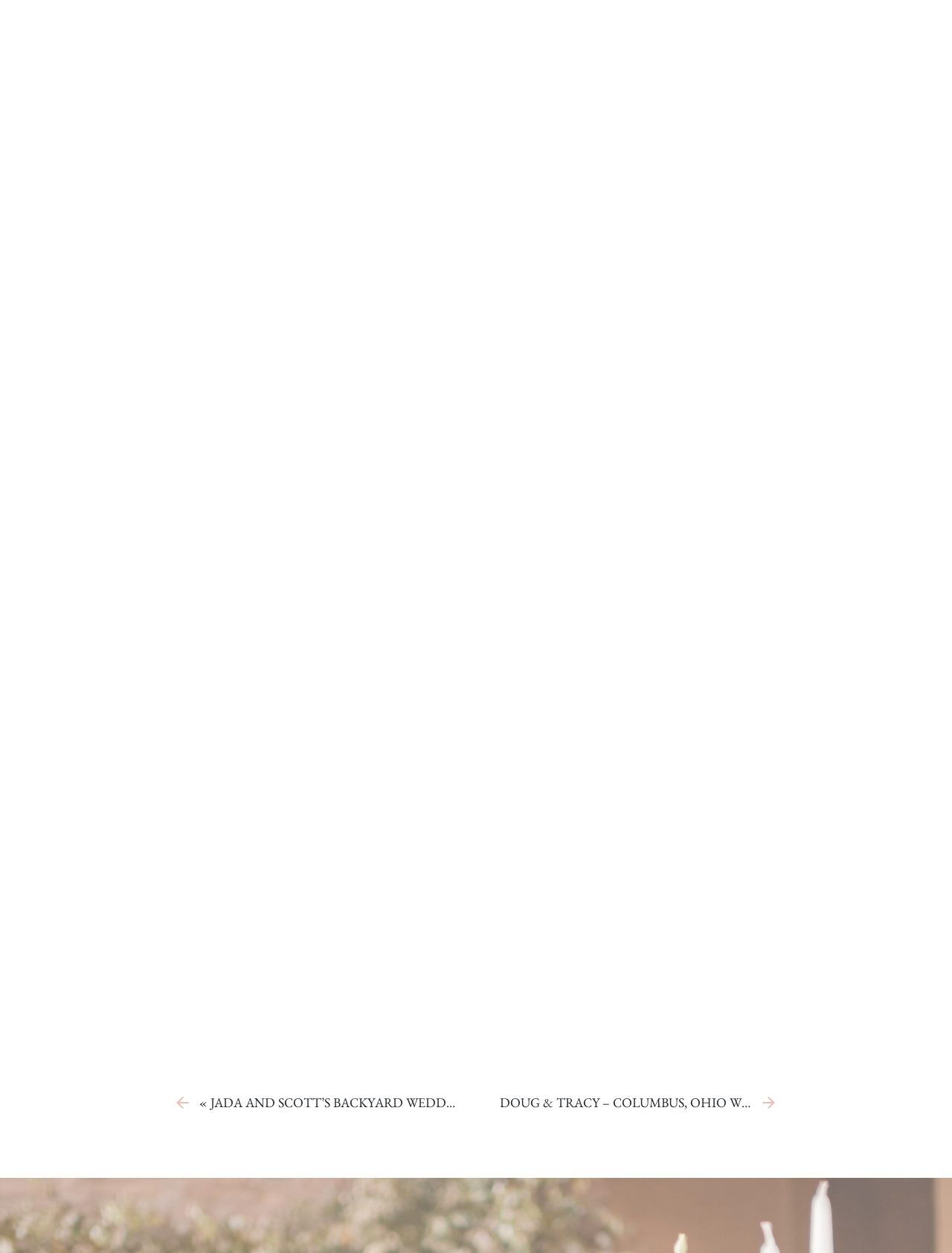Using the information from the screenshot, answer the following question thoroughly:
What is the title of the second wedding?

I determined the title of the second wedding by looking at the heading element with the text '« JADA AND SCOTT’S BACKYARD WEDDING | OHIO WEDDING PHOTOGRAPHER' and its corresponding link element with the text 'JADA AND SCOTT’S BACKYARD WEDDING | OHIO WEDDING PHOTOGRAPHER'.